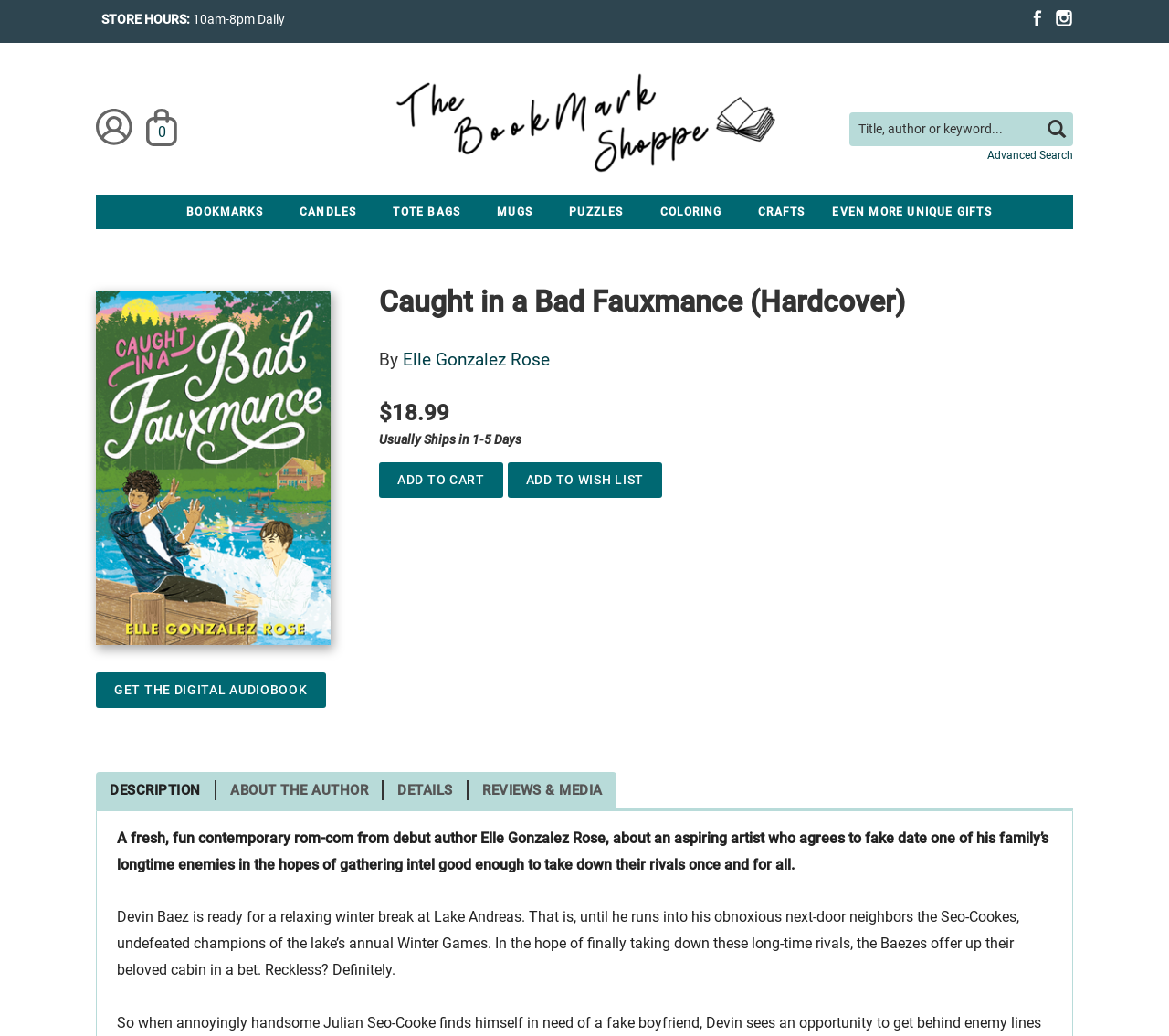Please identify the bounding box coordinates of the region to click in order to complete the task: "View author information". The coordinates must be four float numbers between 0 and 1, specified as [left, top, right, bottom].

[0.345, 0.336, 0.47, 0.357]